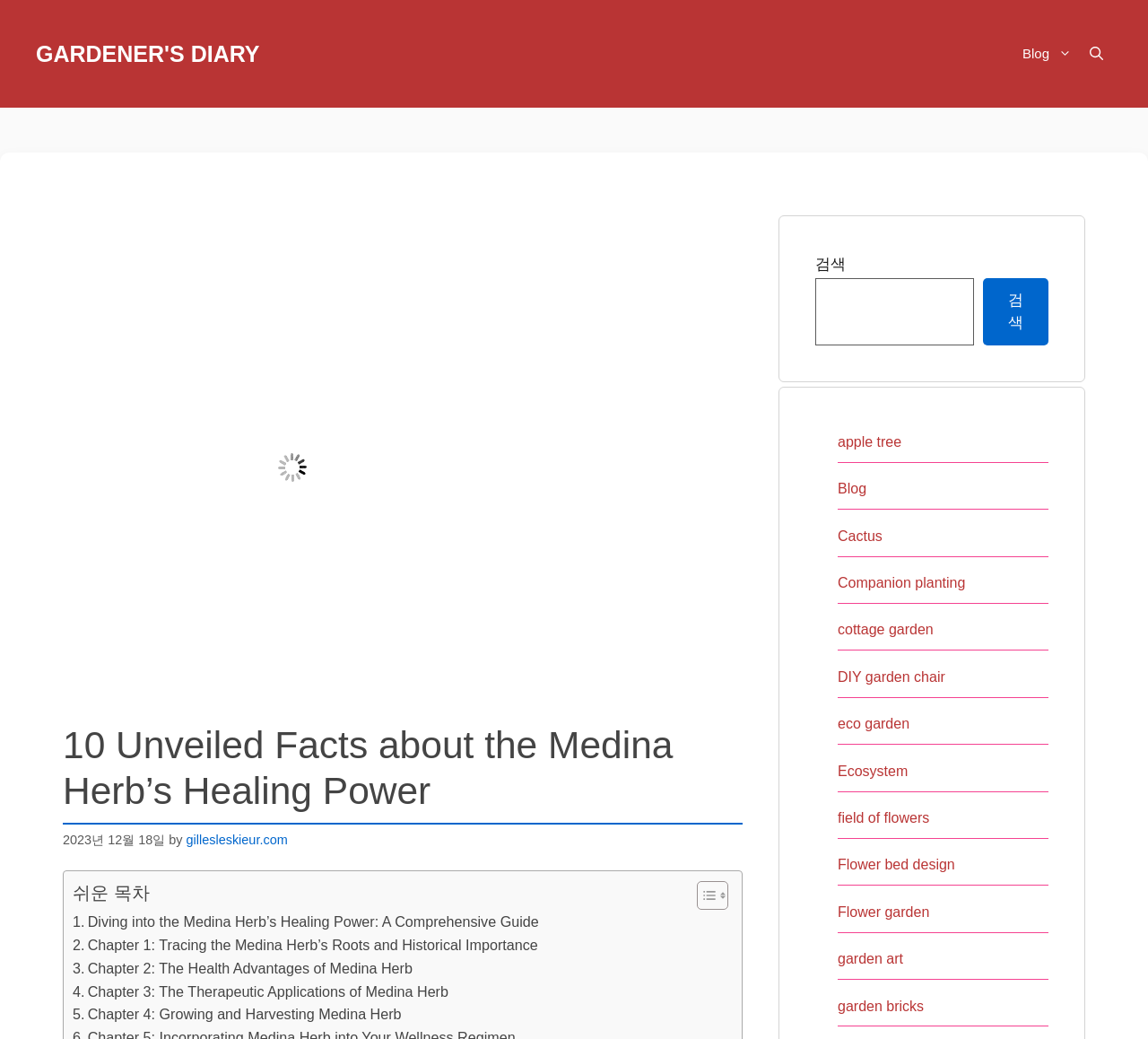Create an elaborate caption that covers all aspects of the webpage.

This webpage is a comprehensive guide to the Medina herb's healing power. At the top, there is a banner with the site's name, "GARDENER'S DIARY", and a navigation menu with links to the blog and a search button. Below the banner, there is a large image with the title "The Ultimate Guide to the Enchanting Medina Herb".

The main content area is divided into sections. The first section has a heading that reads "10 Unveiled Facts about the Medina Herb’s Healing Power" and displays the date "2023년 12월 18일" and the author's name "gillesleskieur.com". Below this, there is a table of contents with links to different chapters, including "Diving into the Medina Herb’s Healing Power: A Comprehensive Guide", "Chapter 1: Tracing the Medina Herb’s Roots and Historical Importance", and others.

To the right of the main content area, there is a complementary section with a search bar and several links to related topics, such as "apple tree", "Blog", "Cactus", and others. These links are arranged vertically, with the search bar at the top.

Overall, the webpage is well-organized and easy to navigate, with clear headings and concise text. The use of images and links adds visual interest and provides additional resources for readers.